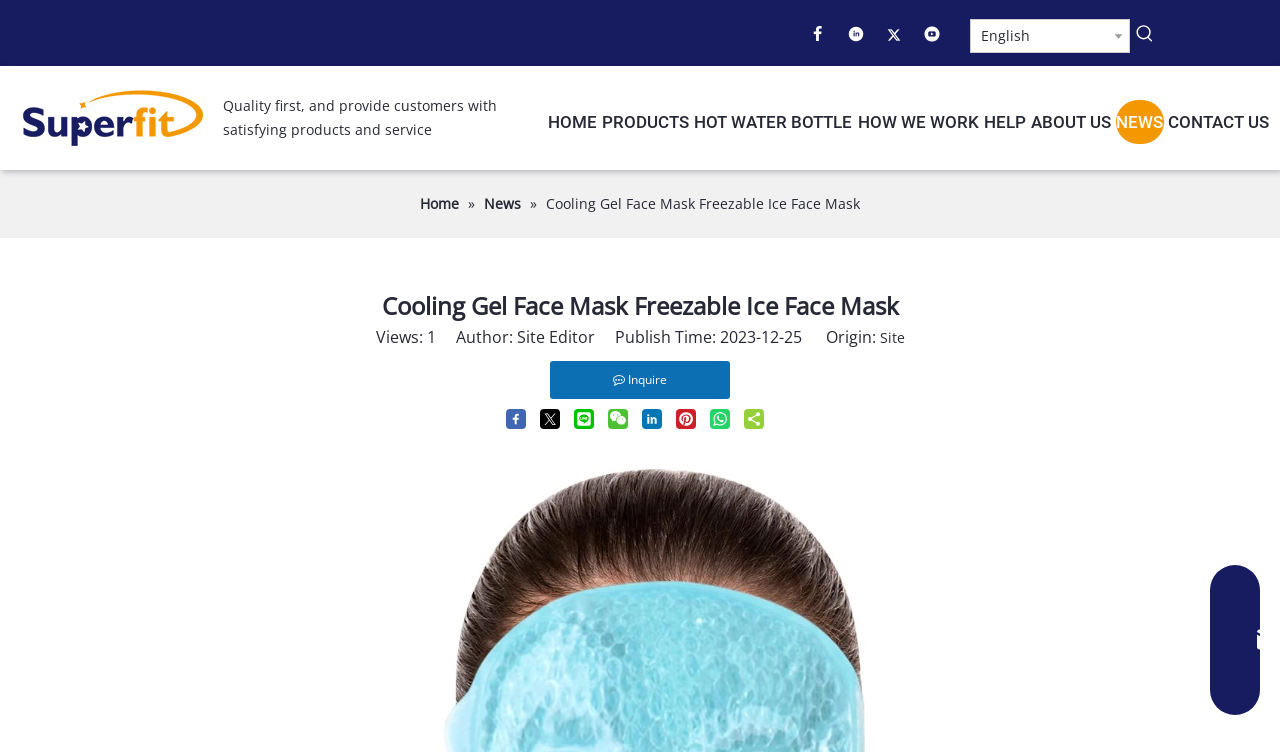Please find the bounding box coordinates of the element that you should click to achieve the following instruction: "Share on Twitter". The coordinates should be presented as four float numbers between 0 and 1: [left, top, right, bottom].

[0.423, 0.547, 0.436, 0.568]